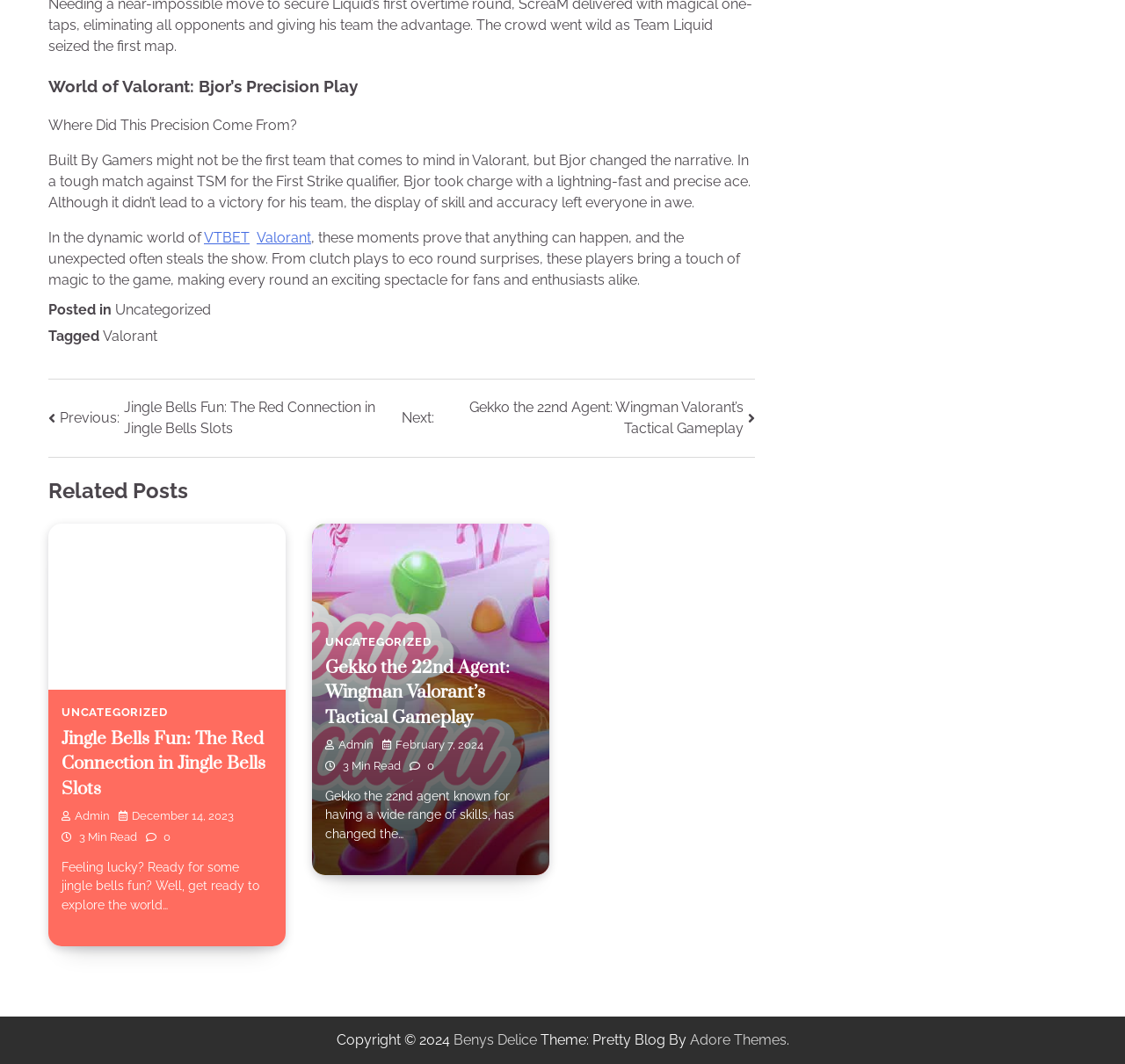What is the theme of the blog?
Carefully analyze the image and provide a thorough answer to the question.

The theme of the blog can be determined by reading the footer section, which states 'Theme: Pretty Blog By Adore Themes'. This indicates that the blog is using the 'Pretty Blog' theme, which is designed by Adore Themes.